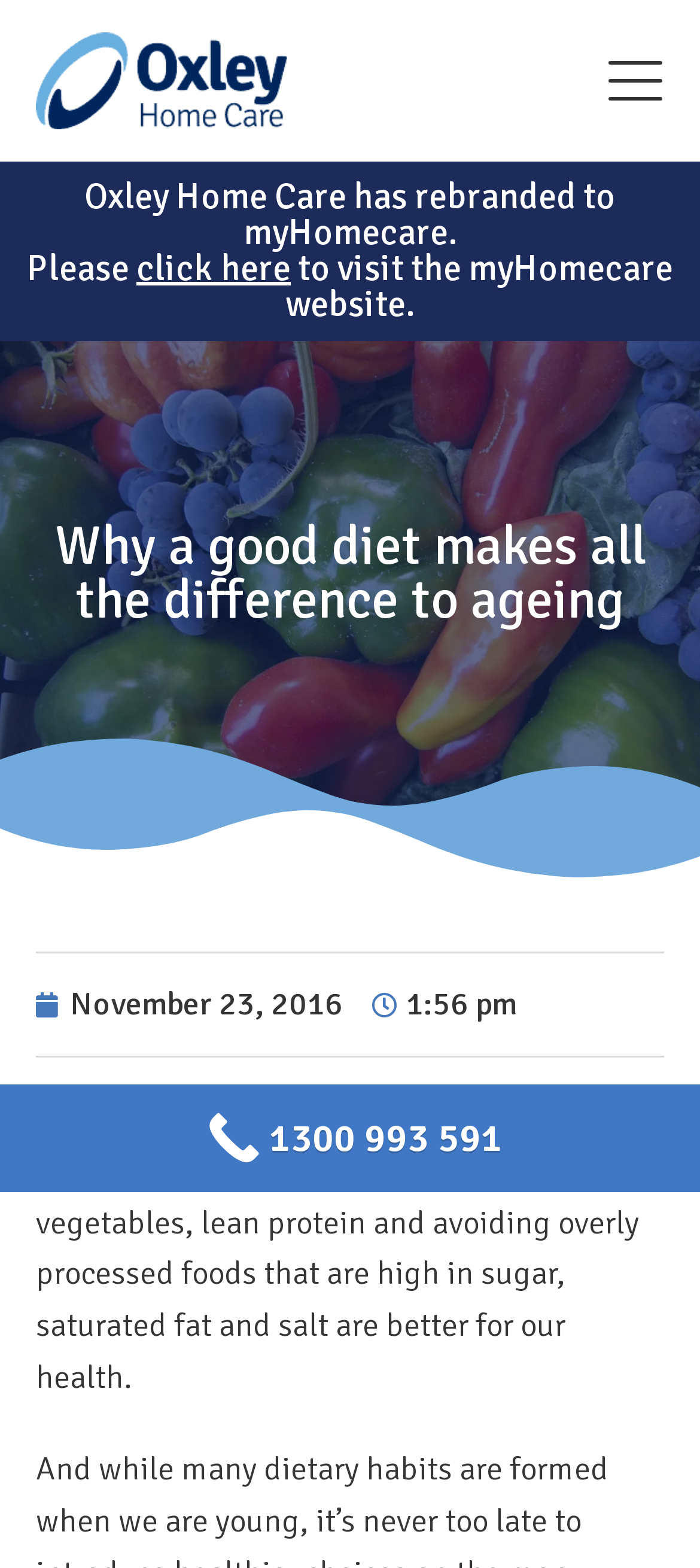Answer the question briefly using a single word or phrase: 
What is the time of the article?

1:56 pm